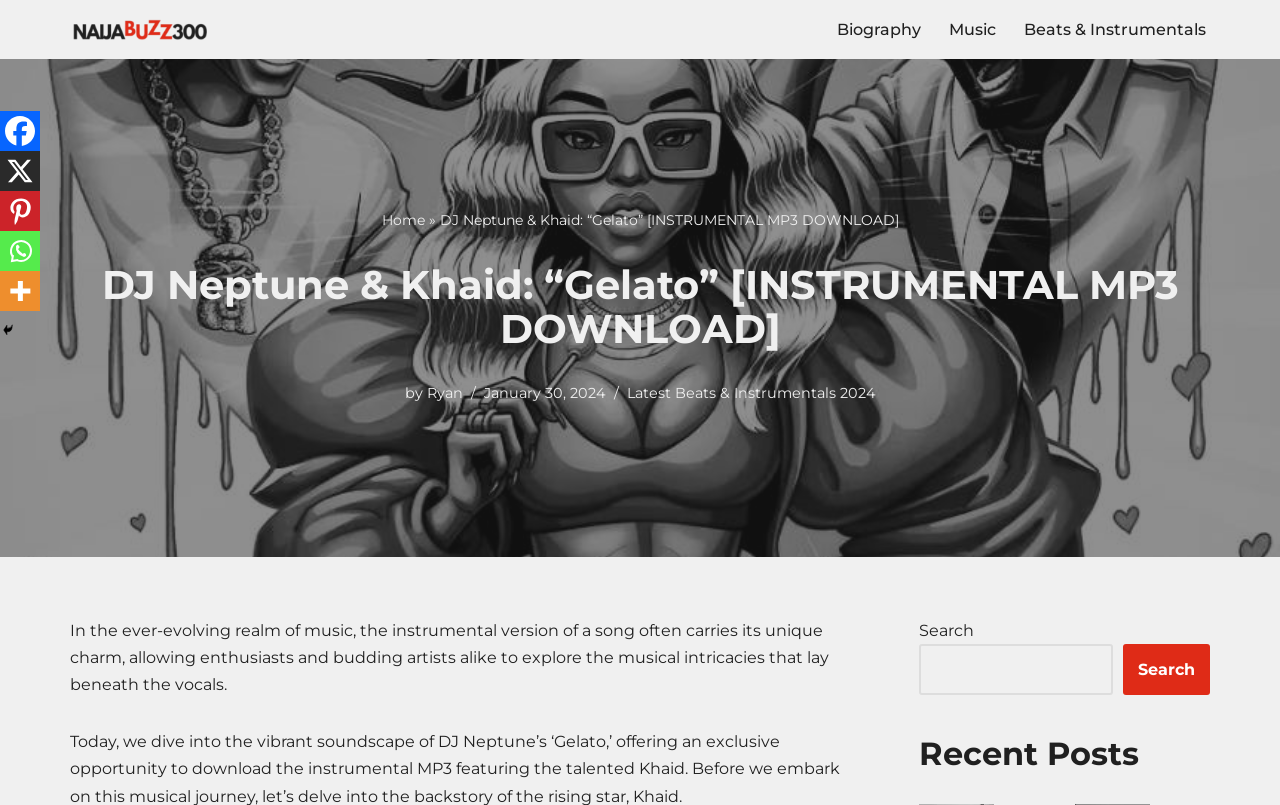Based on the element description: "I need more information", identify the bounding box coordinates for this UI element. The coordinates must be four float numbers between 0 and 1, listed as [left, top, right, bottom].

None